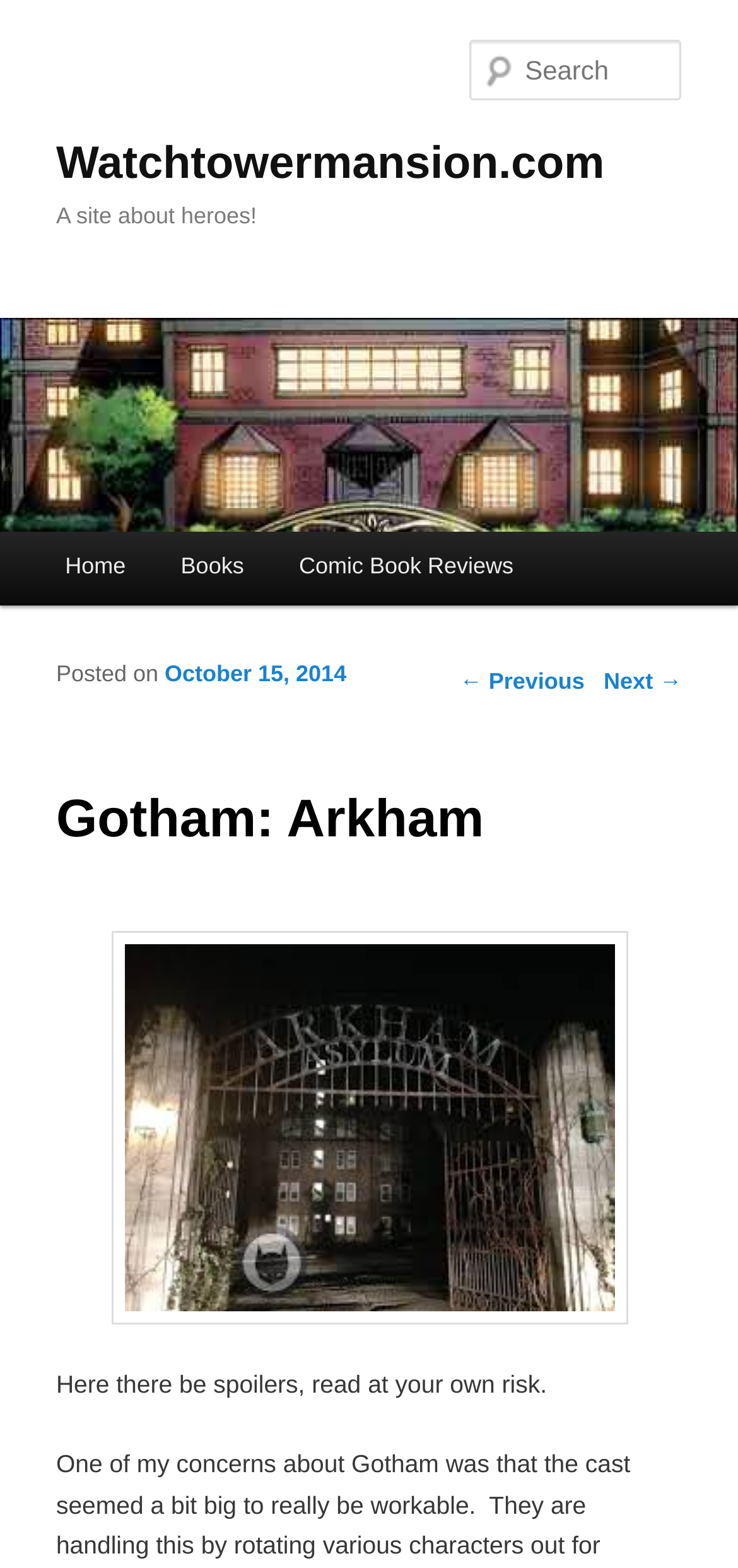Identify and provide the bounding box for the element described by: "Watchtowermansion.com".

[0.076, 0.088, 0.819, 0.121]